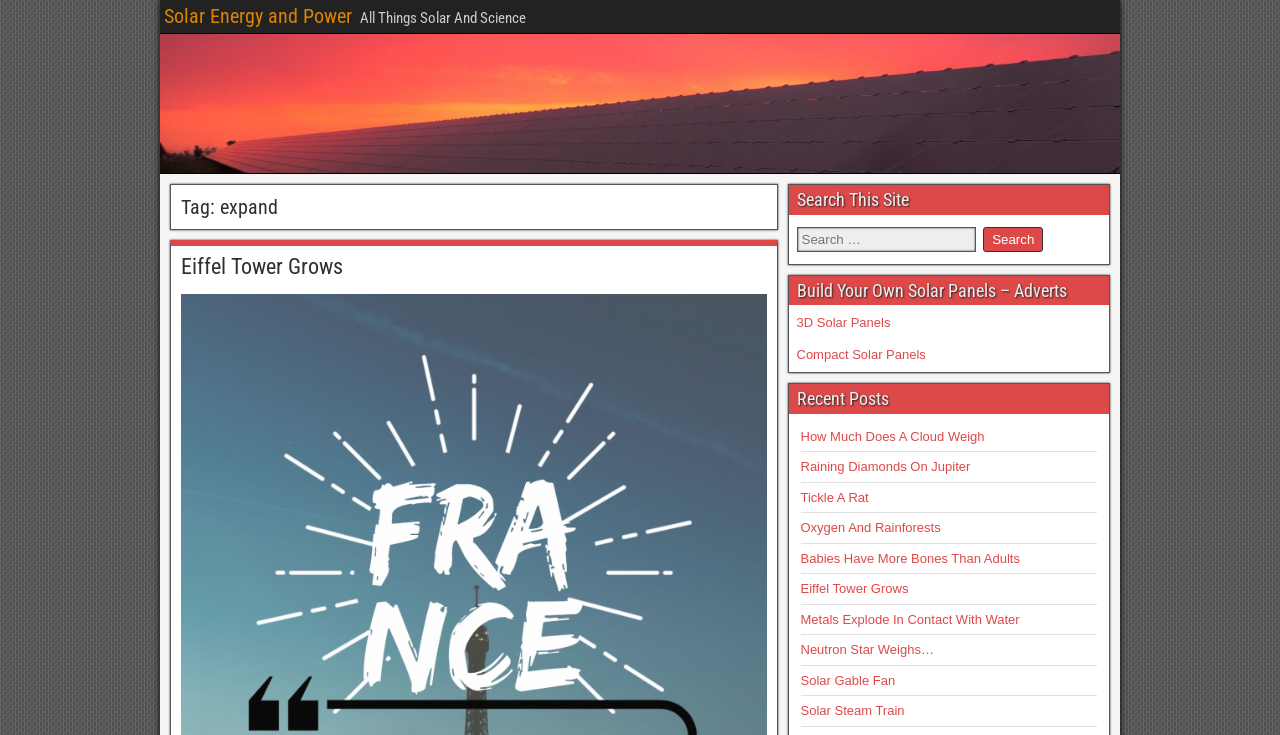Answer the question briefly using a single word or phrase: 
What can be searched on this website?

This site